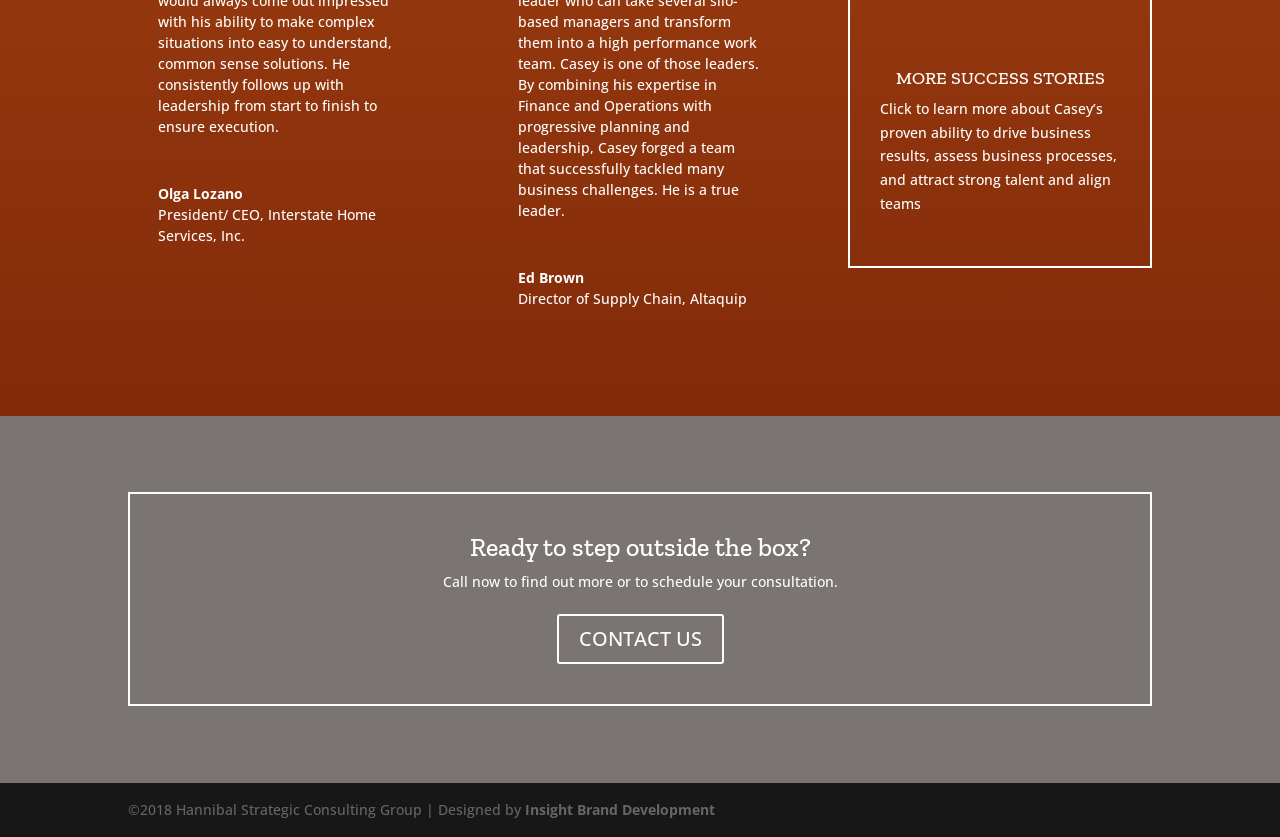Determine the bounding box for the described UI element: "CONTACT US".

[0.435, 0.734, 0.565, 0.793]